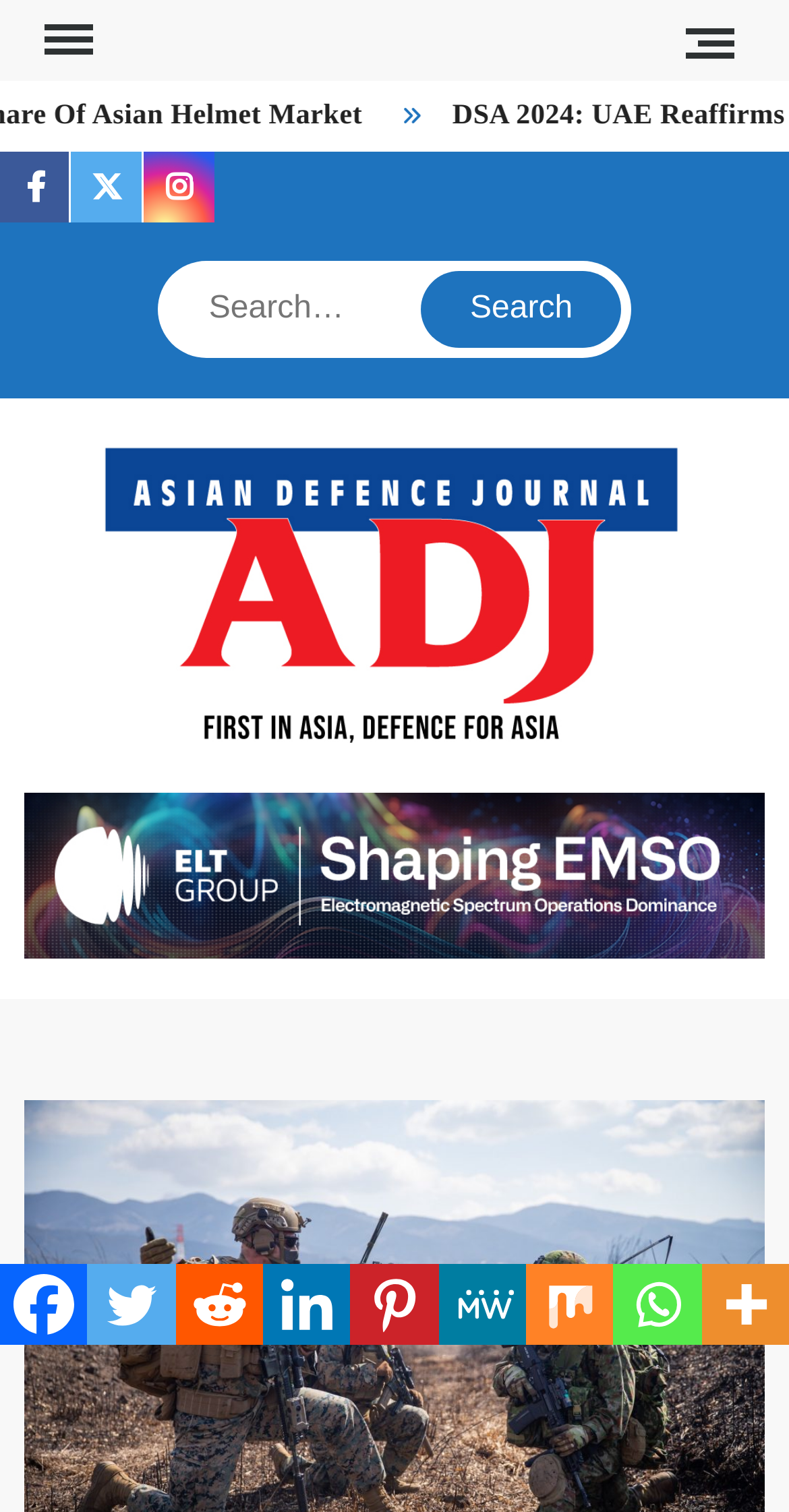Based on the element description "instagram", predict the bounding box coordinates of the UI element.

[0.182, 0.1, 0.272, 0.147]